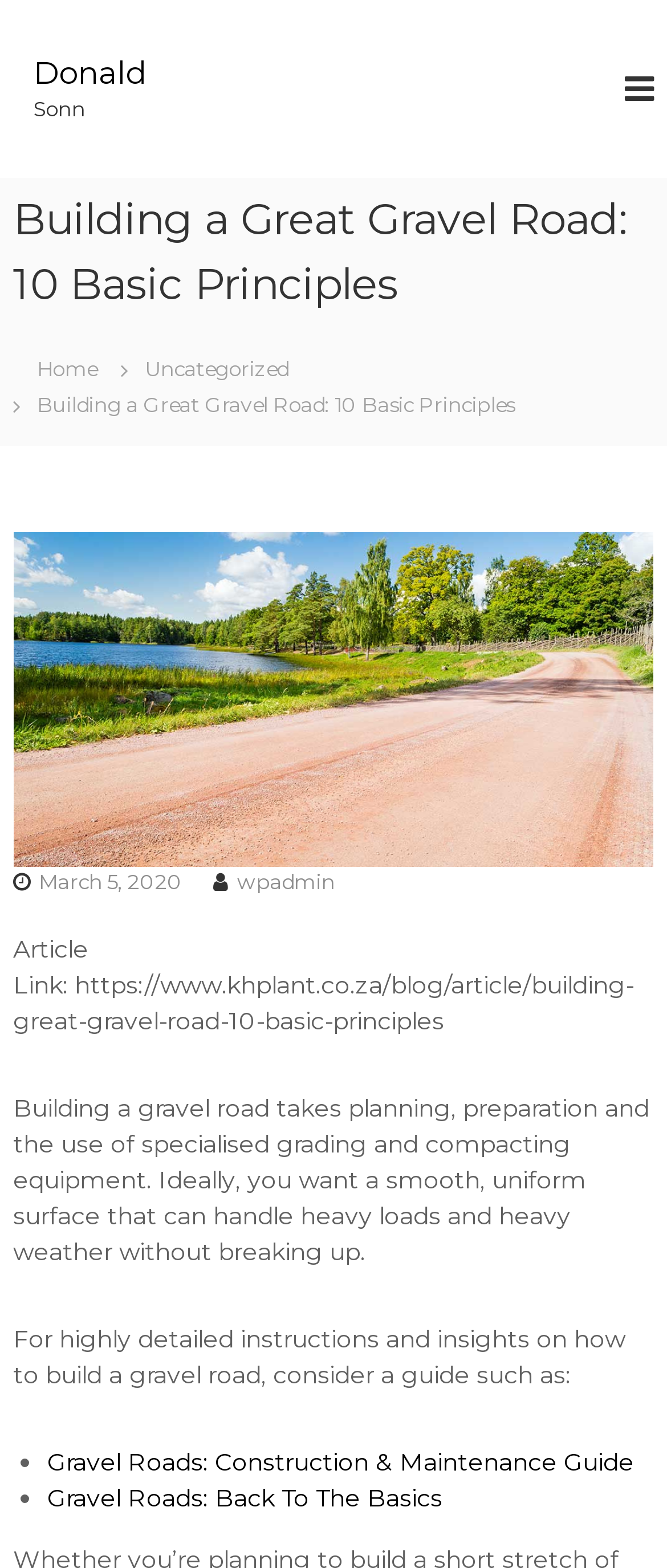Show the bounding box coordinates for the HTML element as described: "March 5, 2020March 5, 2020".

[0.058, 0.554, 0.274, 0.57]